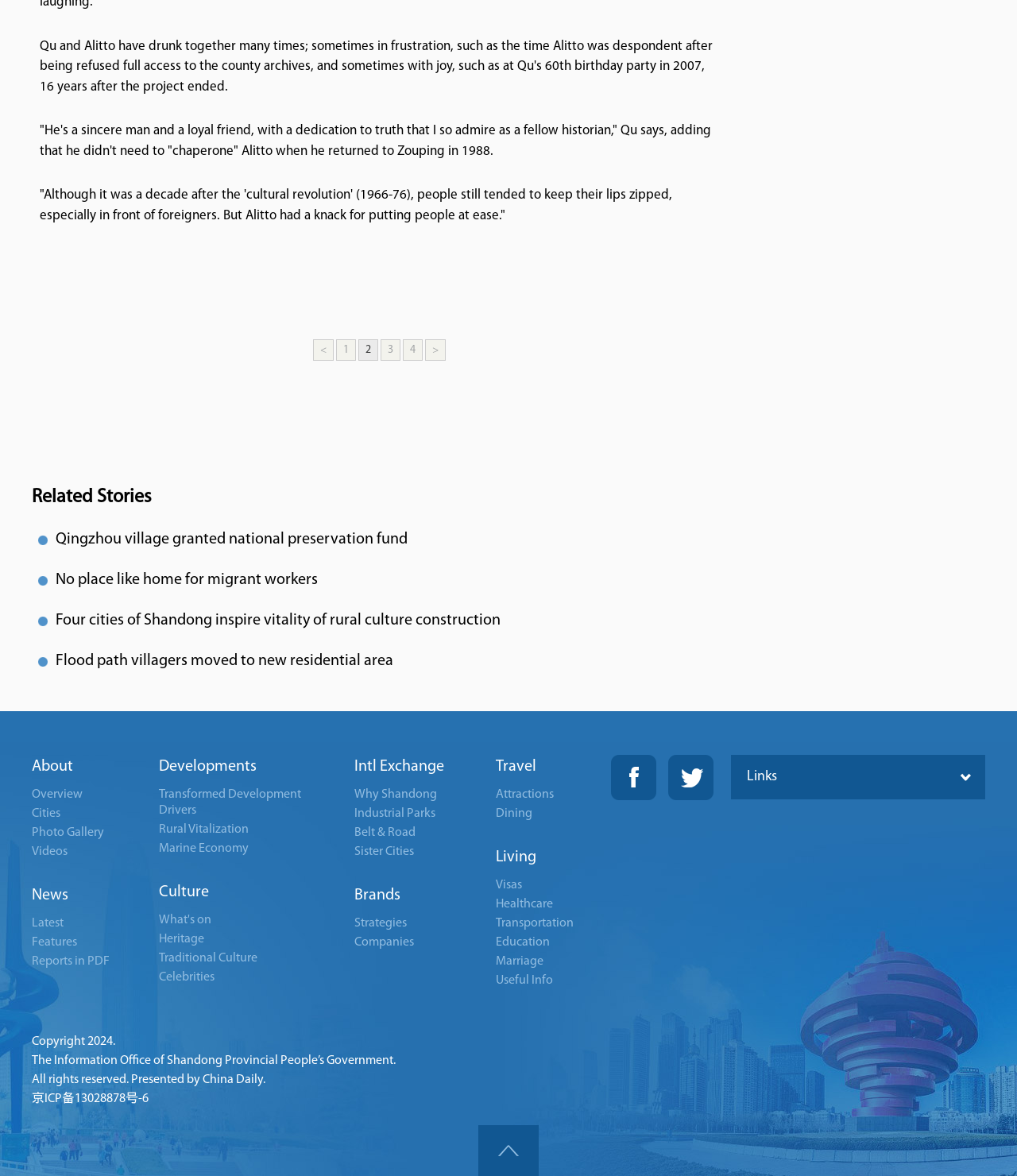Extract the bounding box coordinates of the UI element described by: "Transportation". The coordinates should include four float numbers ranging from 0 to 1, e.g., [left, top, right, bottom].

[0.488, 0.779, 0.564, 0.79]